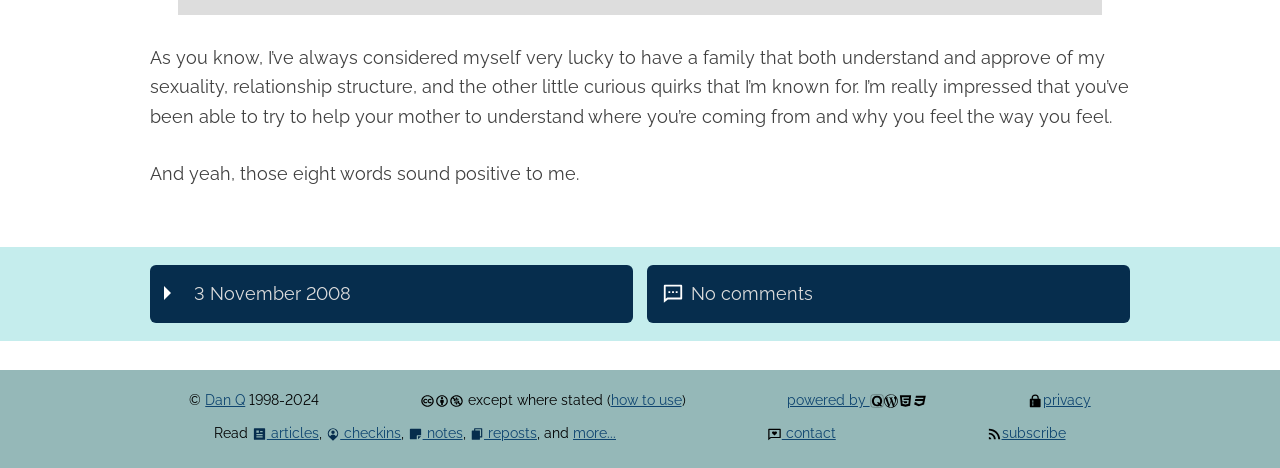Please indicate the bounding box coordinates of the element's region to be clicked to achieve the instruction: "Subscribe to the website". Provide the coordinates as four float numbers between 0 and 1, i.e., [left, top, right, bottom].

[0.771, 0.906, 0.832, 0.943]